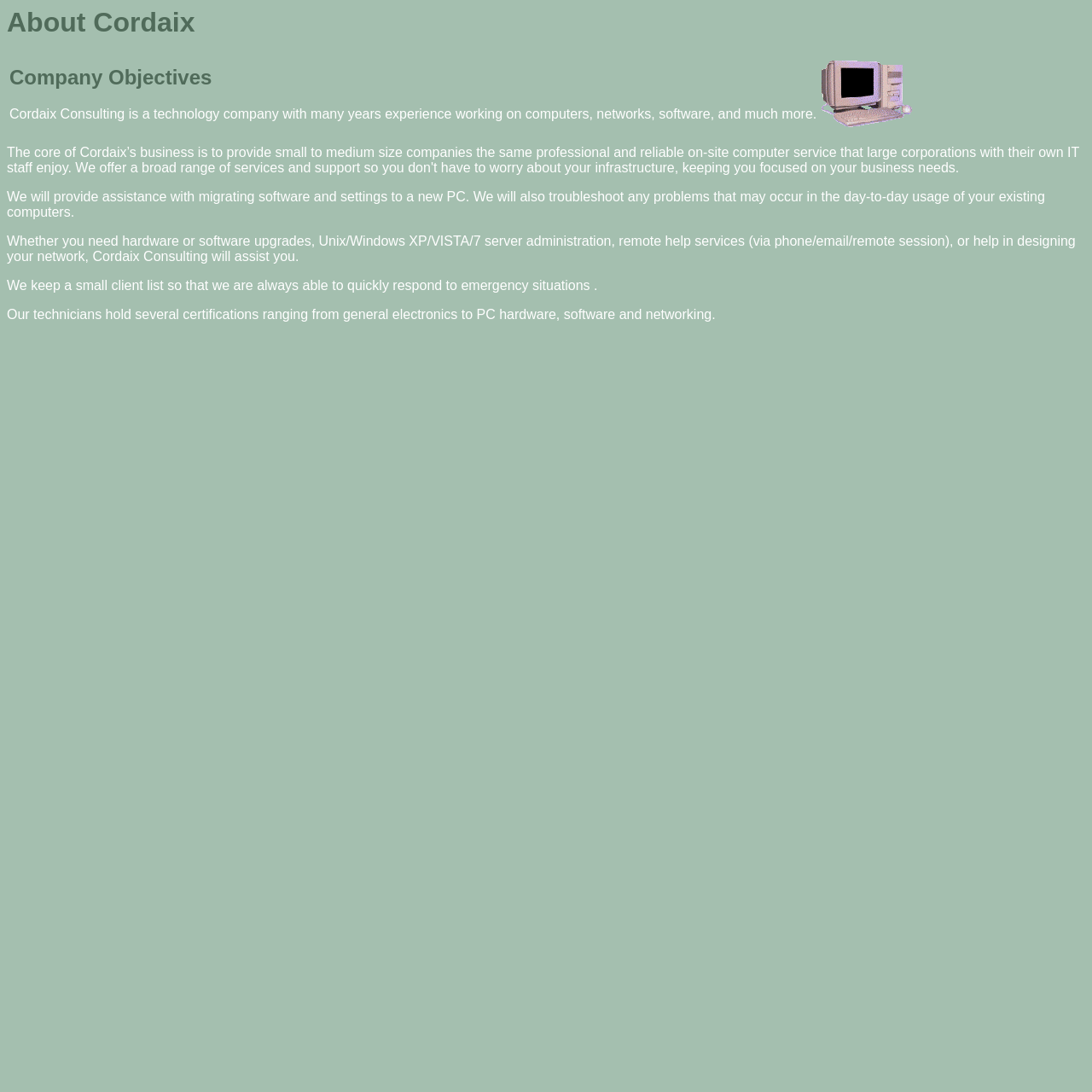Refer to the screenshot and give an in-depth answer to this question: What is the company name mentioned on the webpage?

The company name is mentioned in the heading 'About Cordaix' and also in the text 'Cordaix Consulting is a technology company...' and 'Cordaix Consulting will assist you.'